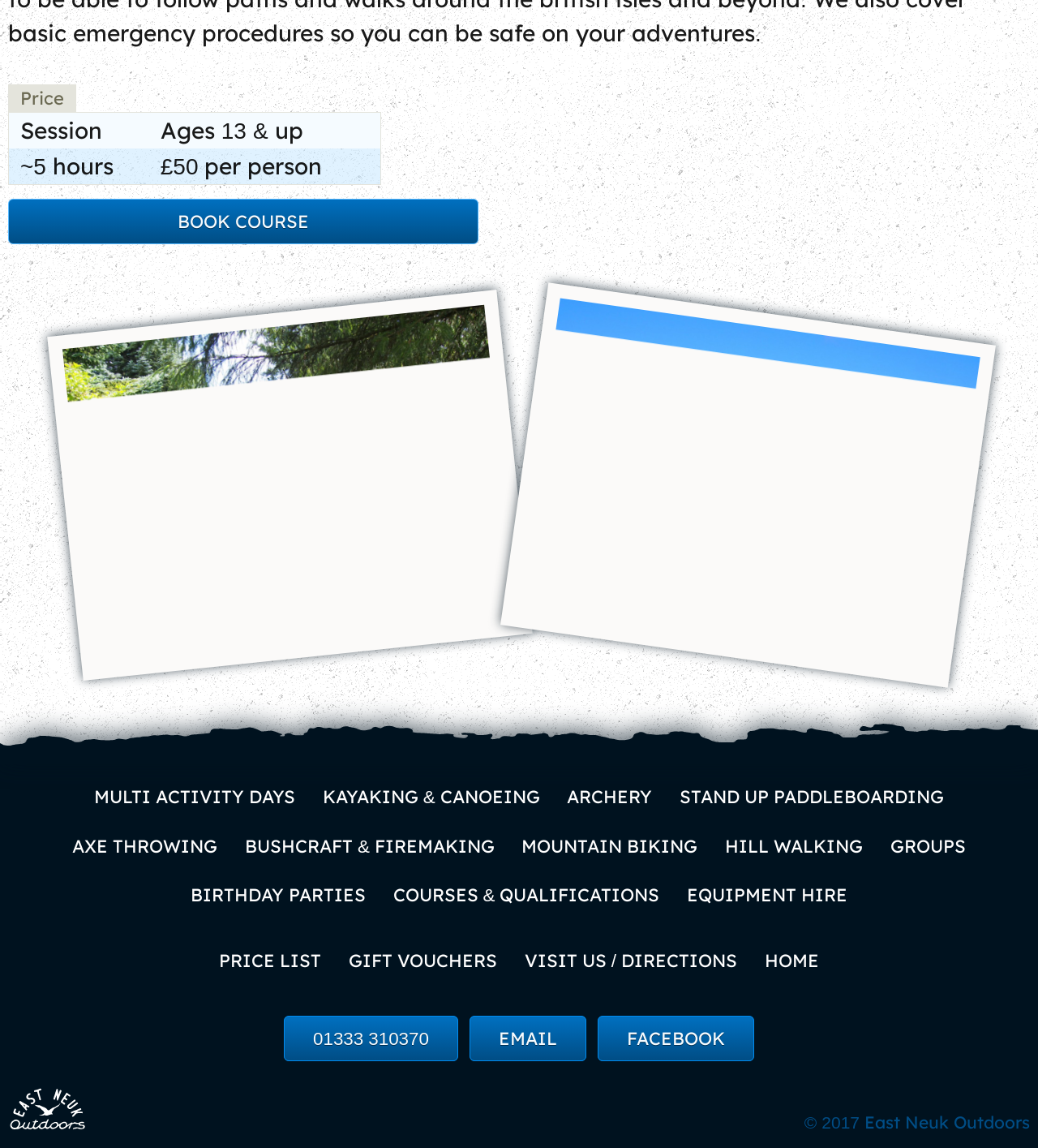Answer briefly with one word or phrase:
What is the activity shown in the first image?

Hill walking